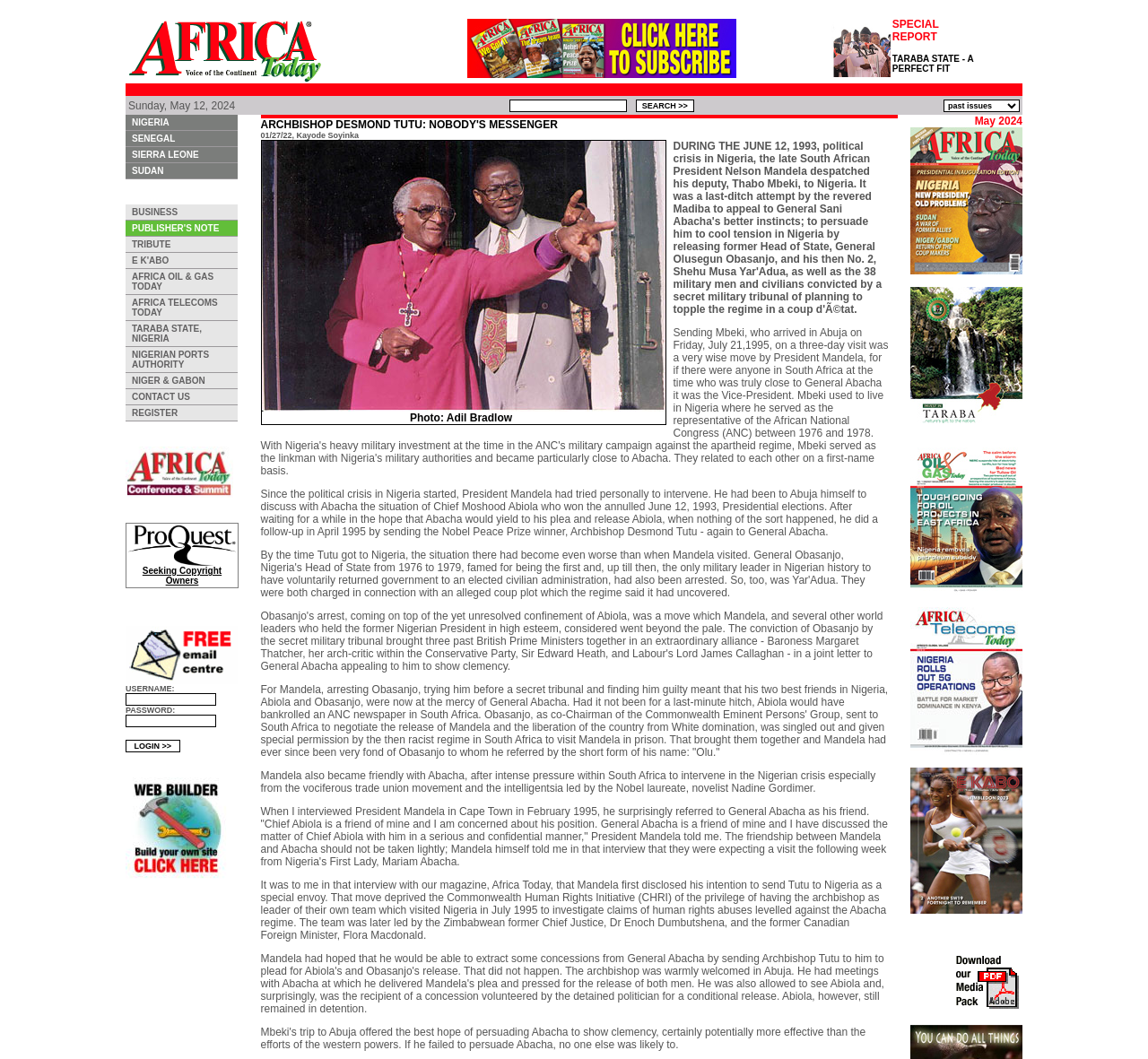From the webpage screenshot, identify the region described by CONTACT US. Provide the bounding box coordinates as (top-left x, top-left y, bottom-right x, bottom-right y), with each value being a floating point number between 0 and 1.

[0.109, 0.367, 0.207, 0.383]